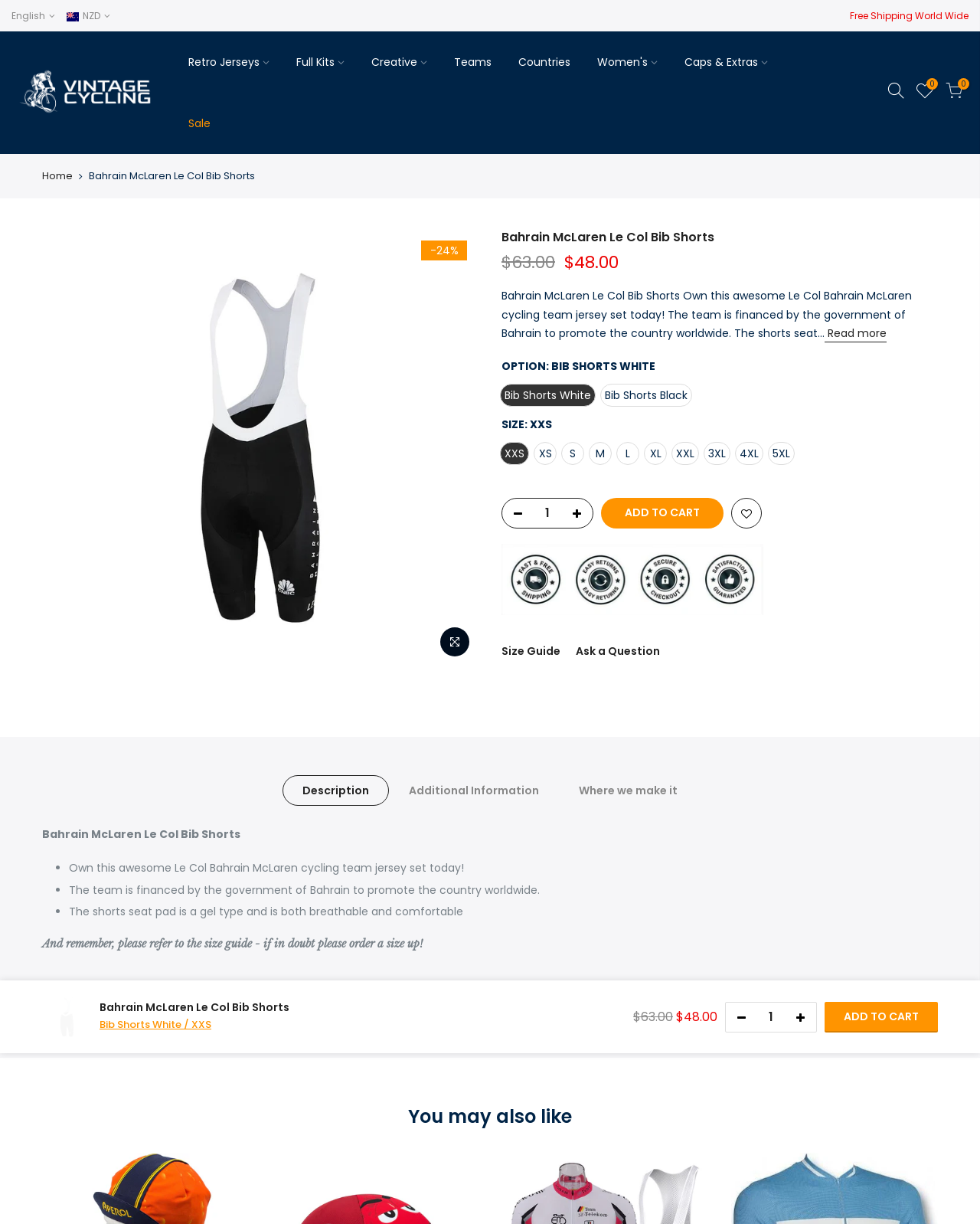Identify the bounding box coordinates of the area you need to click to perform the following instruction: "Check size guide".

[0.512, 0.525, 0.572, 0.538]